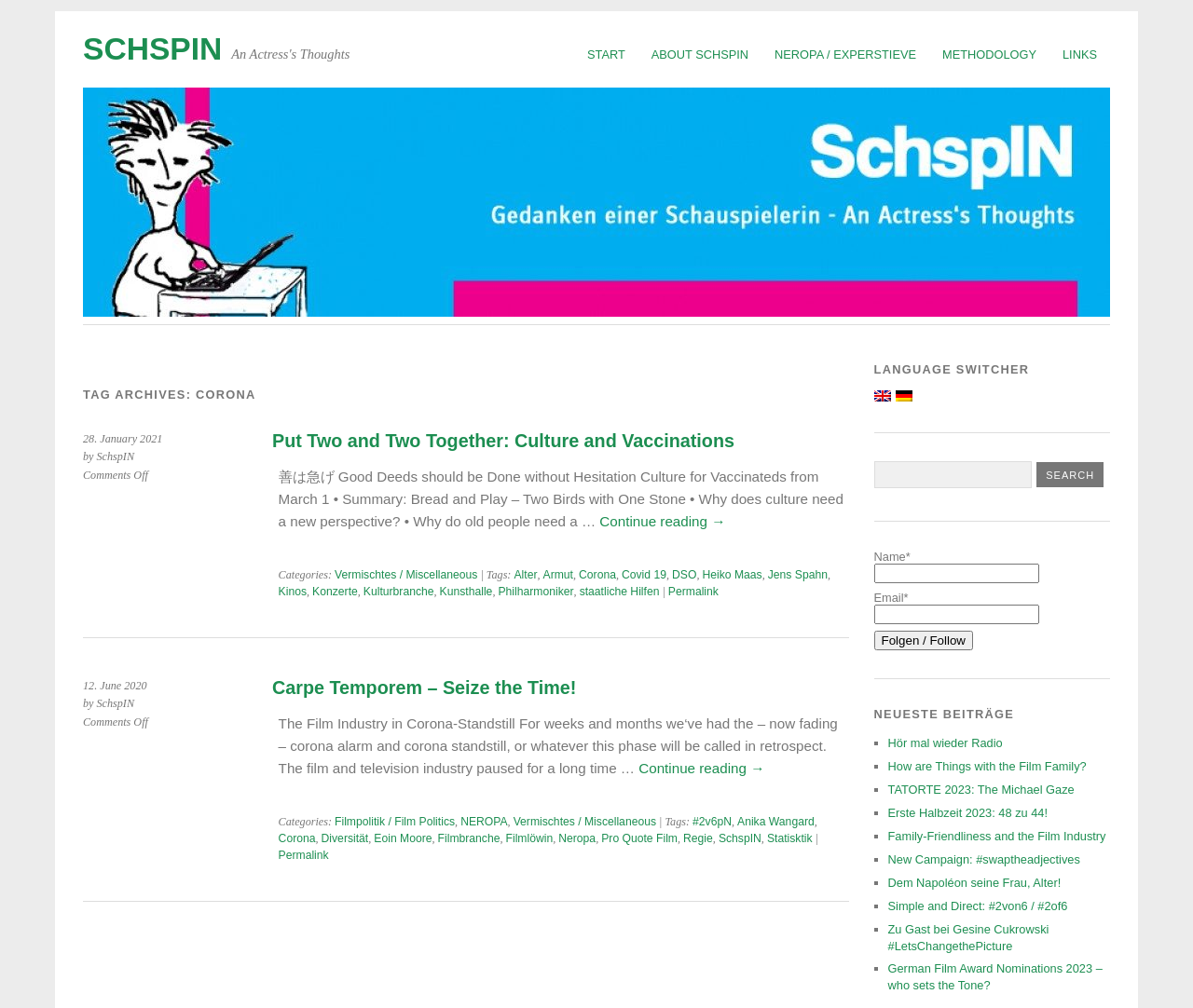What is the date of the second article on the webpage?
Give a comprehensive and detailed explanation for the question.

The second article on the webpage has a date '12. June 2020' mentioned at the top, indicating that it was published on that date.